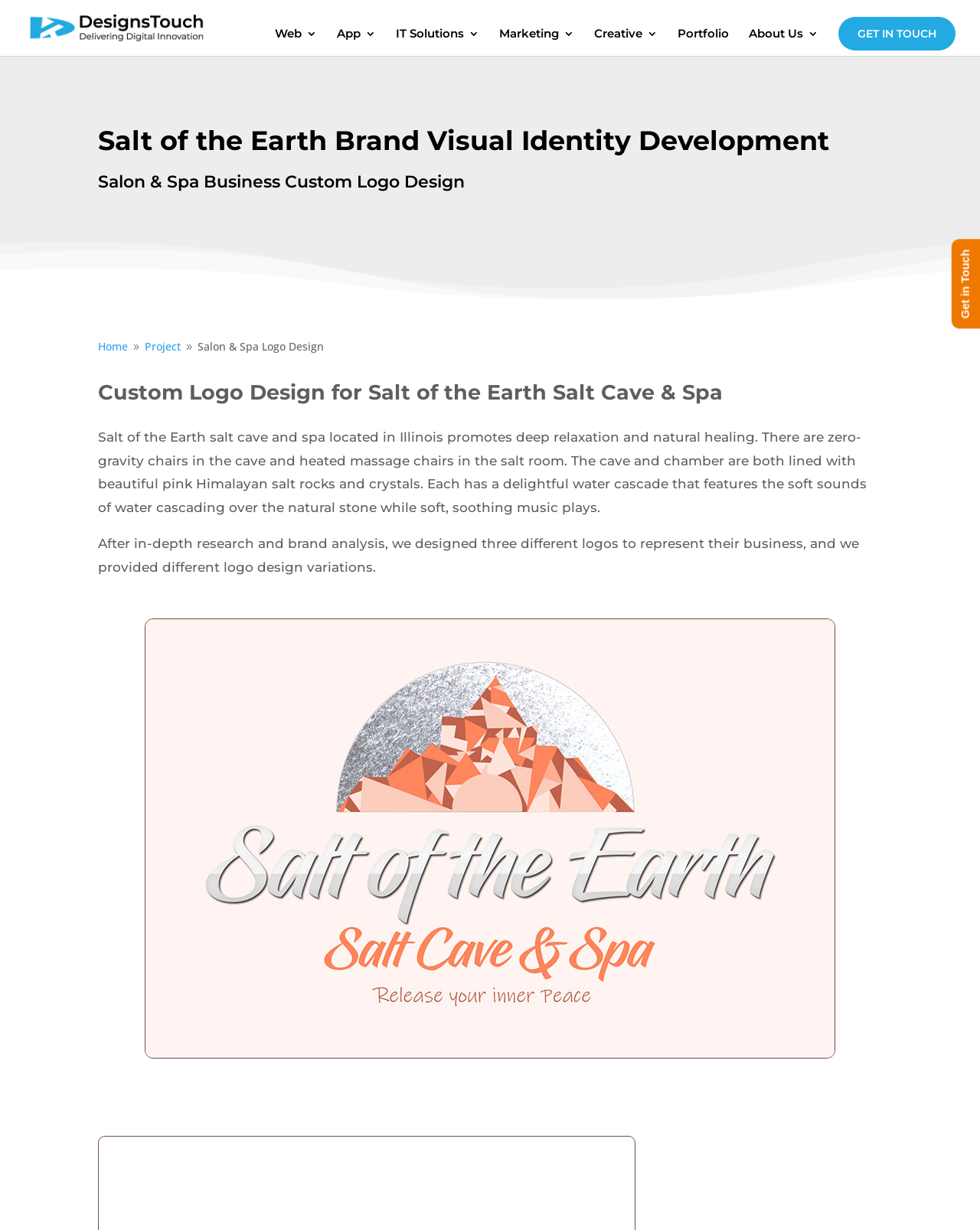Please predict the bounding box coordinates (top-left x, top-left y, bottom-right x, bottom-right y) for the UI element in the screenshot that fits the description: Get in Touch

[0.855, 0.014, 0.975, 0.041]